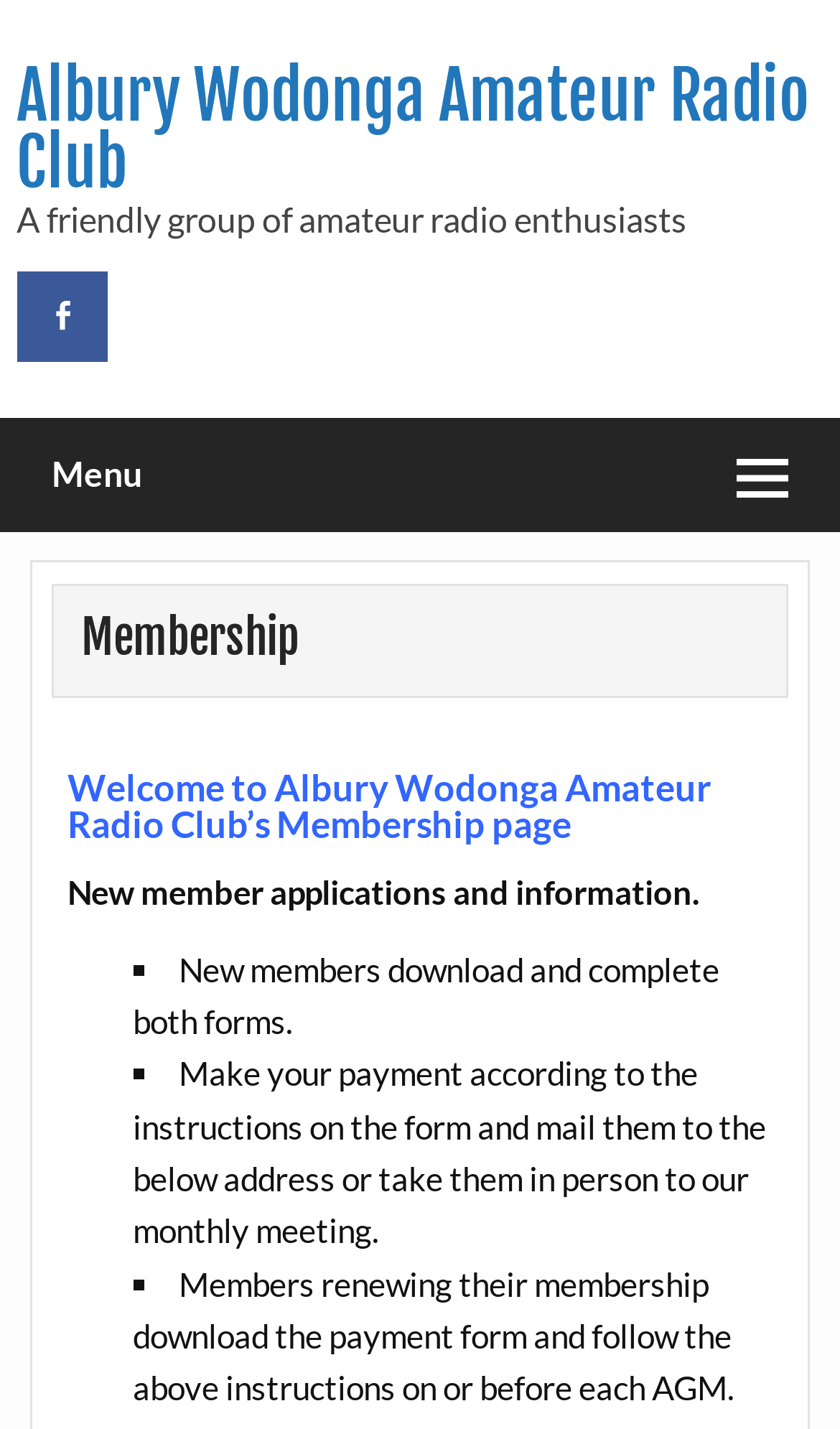Utilize the details in the image to give a detailed response to the question: What is the deadline for members to renew their membership?

According to the webpage, members renewing their membership need to download the payment form and follow the above instructions on or before each Annual General Meeting (AGM). Therefore, the deadline for members to renew their membership is each AGM.